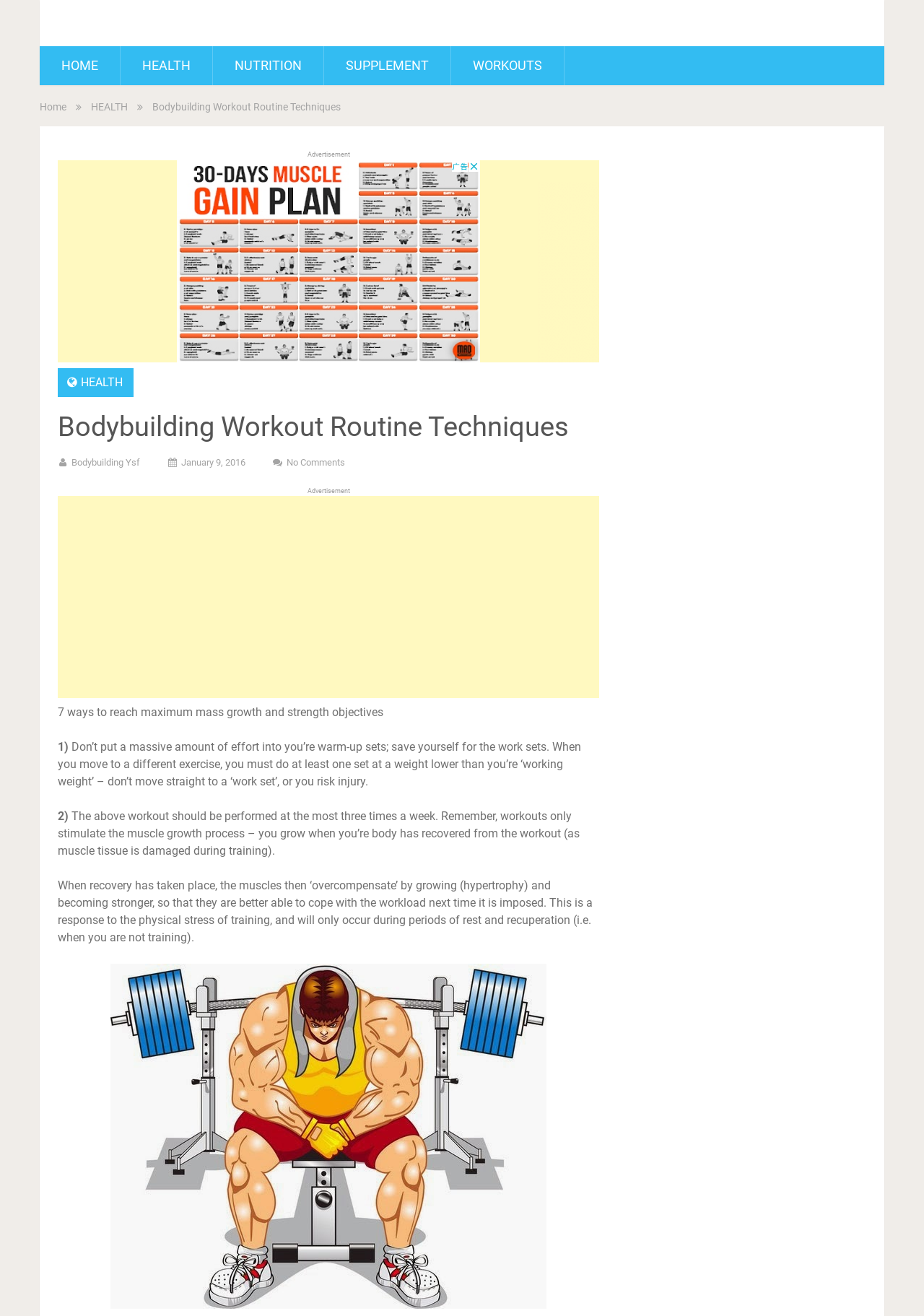How many links are in the top navigation bar?
Using the image, answer in one word or phrase.

5